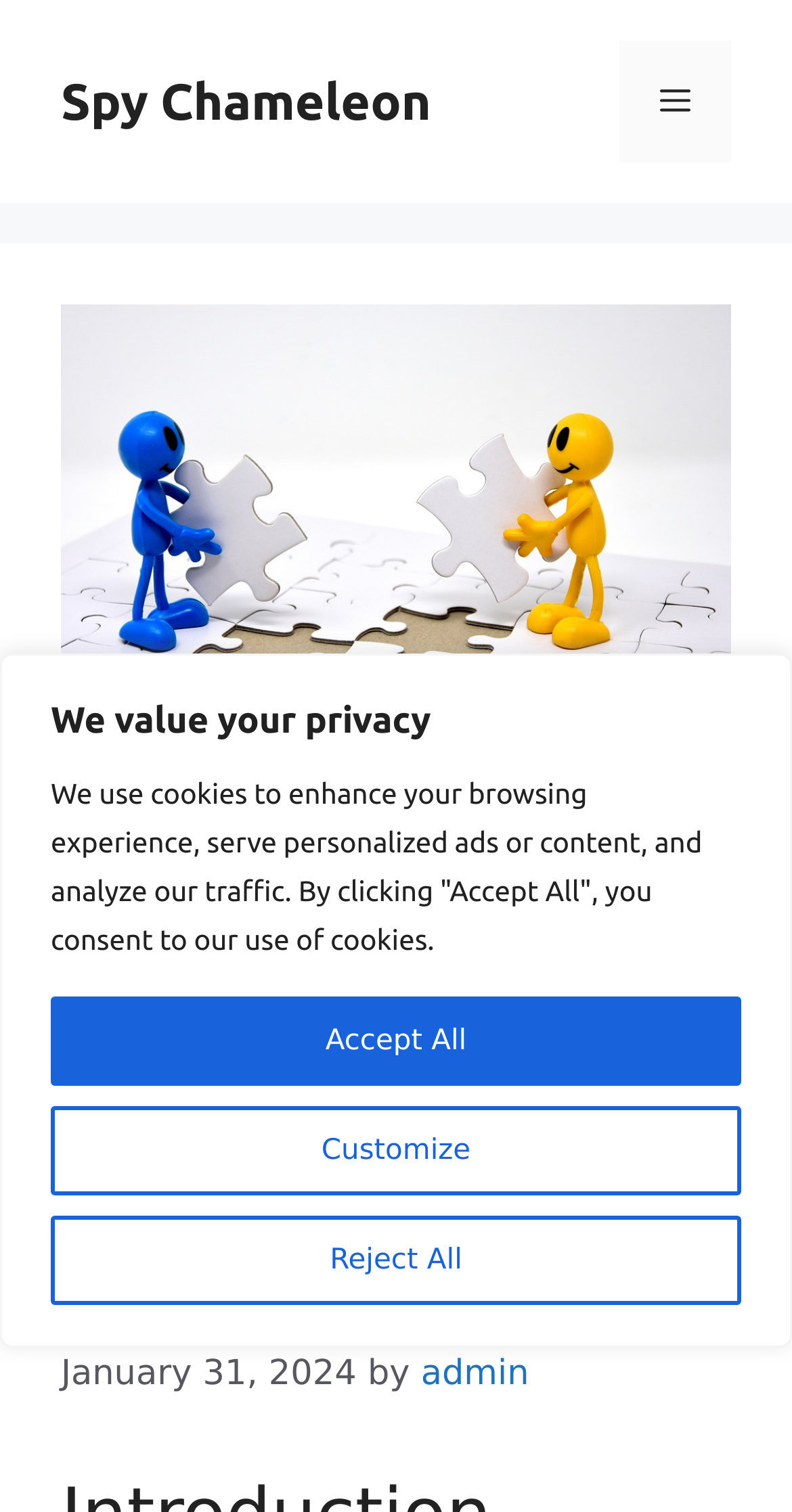Who is the author of the post?
Please look at the screenshot and answer using one word or phrase.

admin